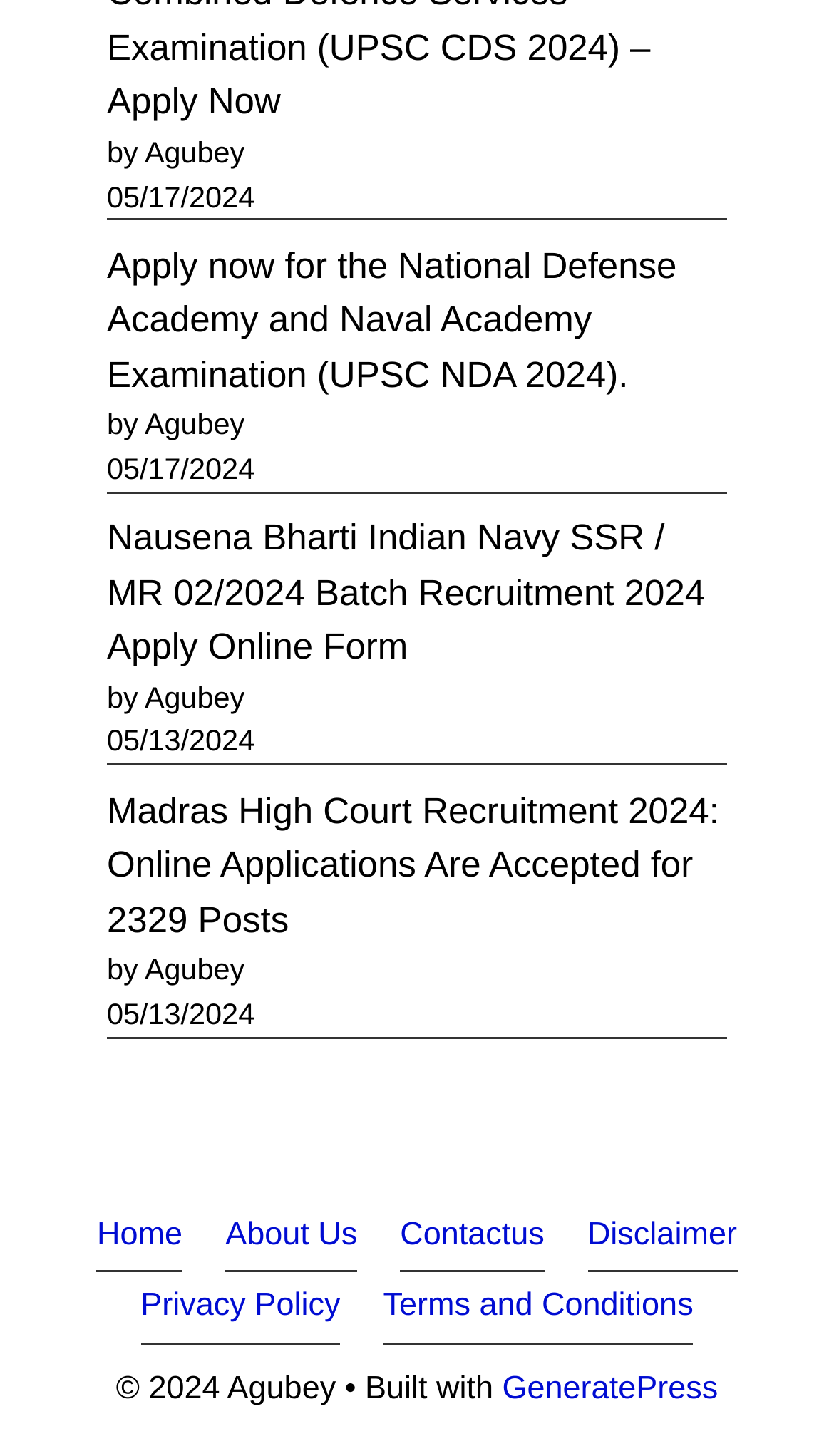Please examine the image and provide a detailed answer to the question: What is the copyright year of the webpage?

I found the text '© 2024 Agubey' at the bottom of the webpage, indicating that the copyright year is 2024.